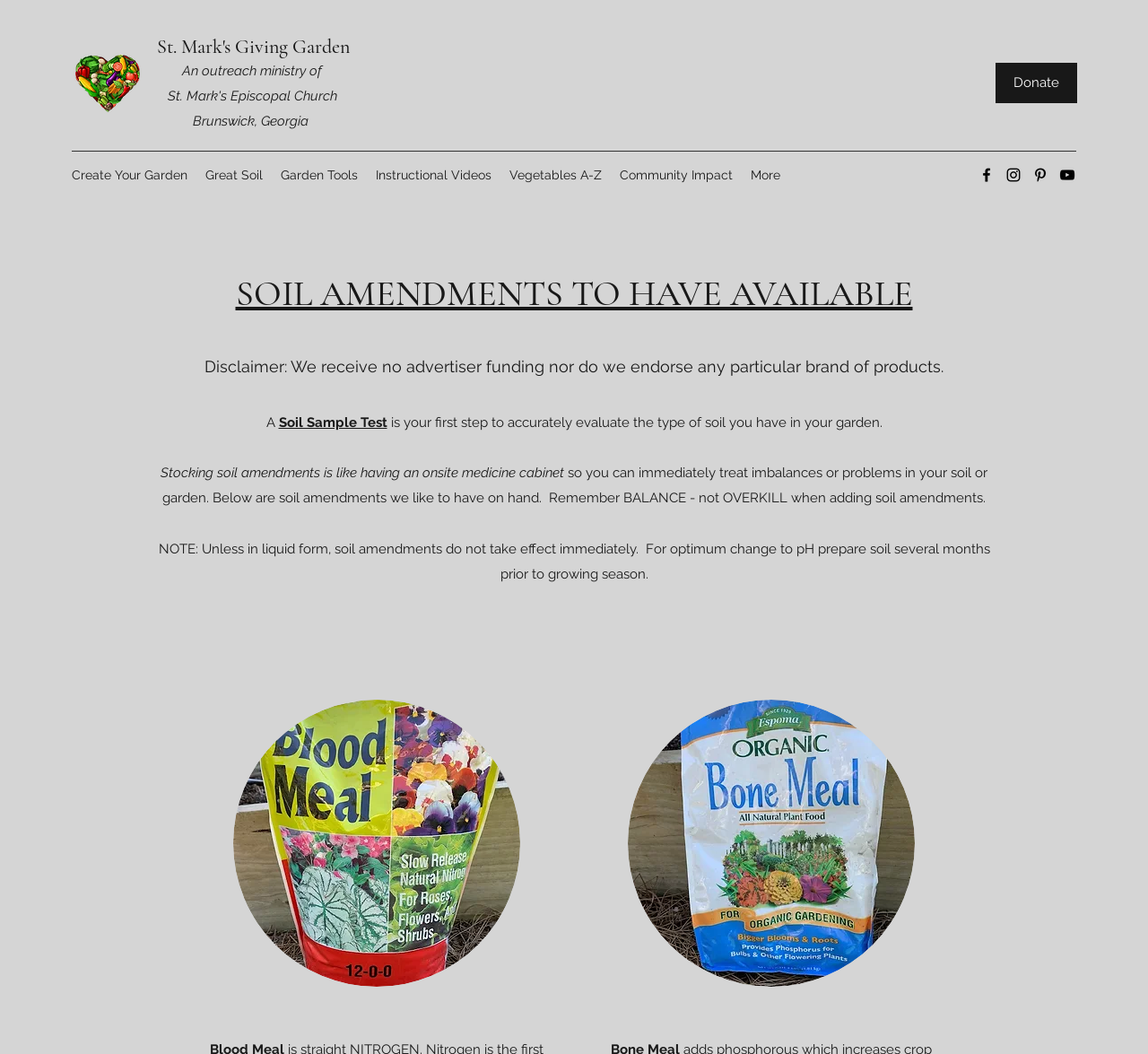Given the element description St. Mark's Giving Garden, specify the bounding box coordinates of the corresponding UI element in the format (top-left x, top-left y, bottom-right x, bottom-right y). All values must be between 0 and 1.

[0.137, 0.033, 0.305, 0.055]